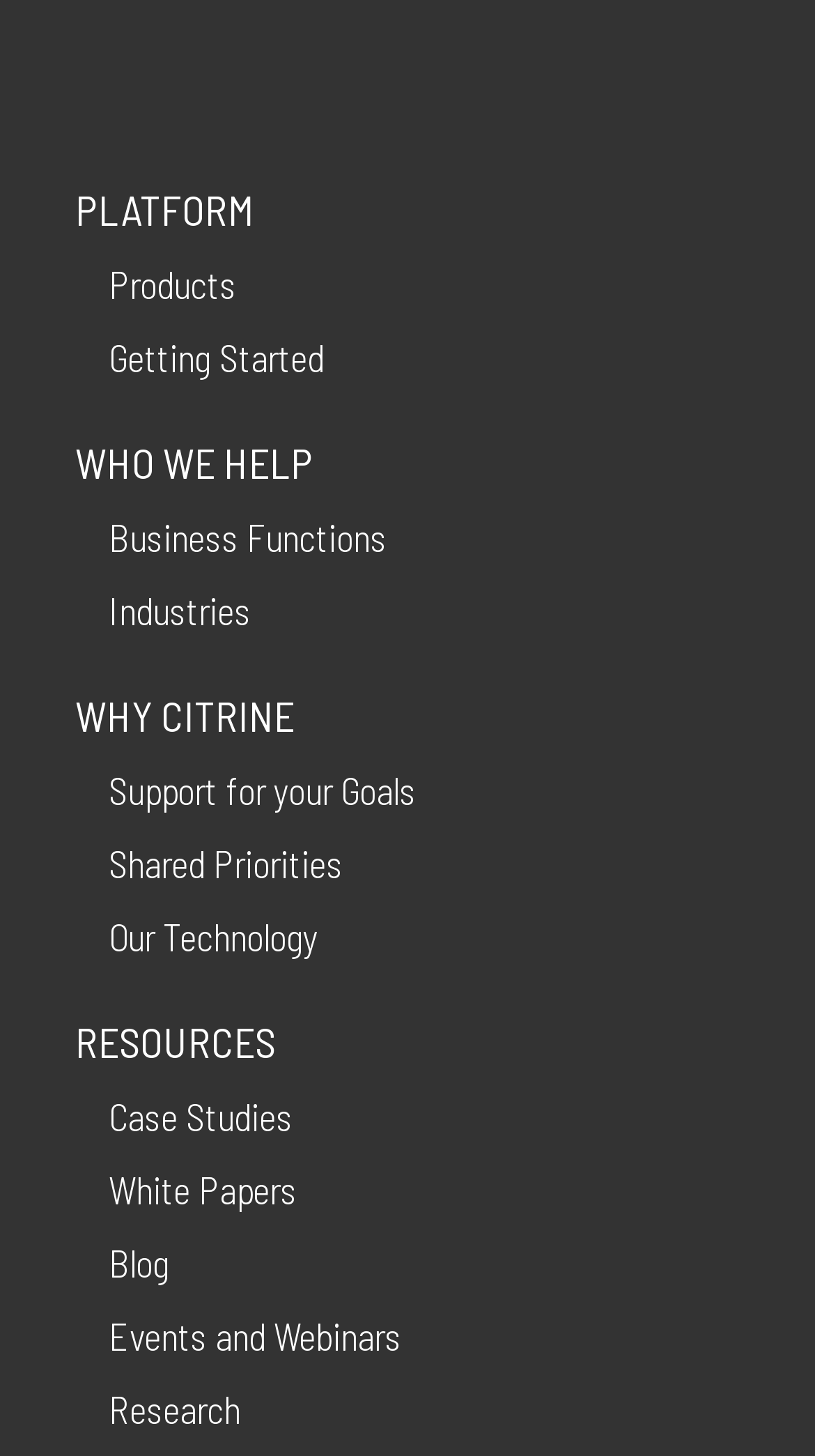Bounding box coordinates are specified in the format (top-left x, top-left y, bottom-right x, bottom-right y). All values are floating point numbers bounded between 0 and 1. Please provide the bounding box coordinate of the region this sentence describes: Support for your Goals

[0.133, 0.528, 0.51, 0.559]